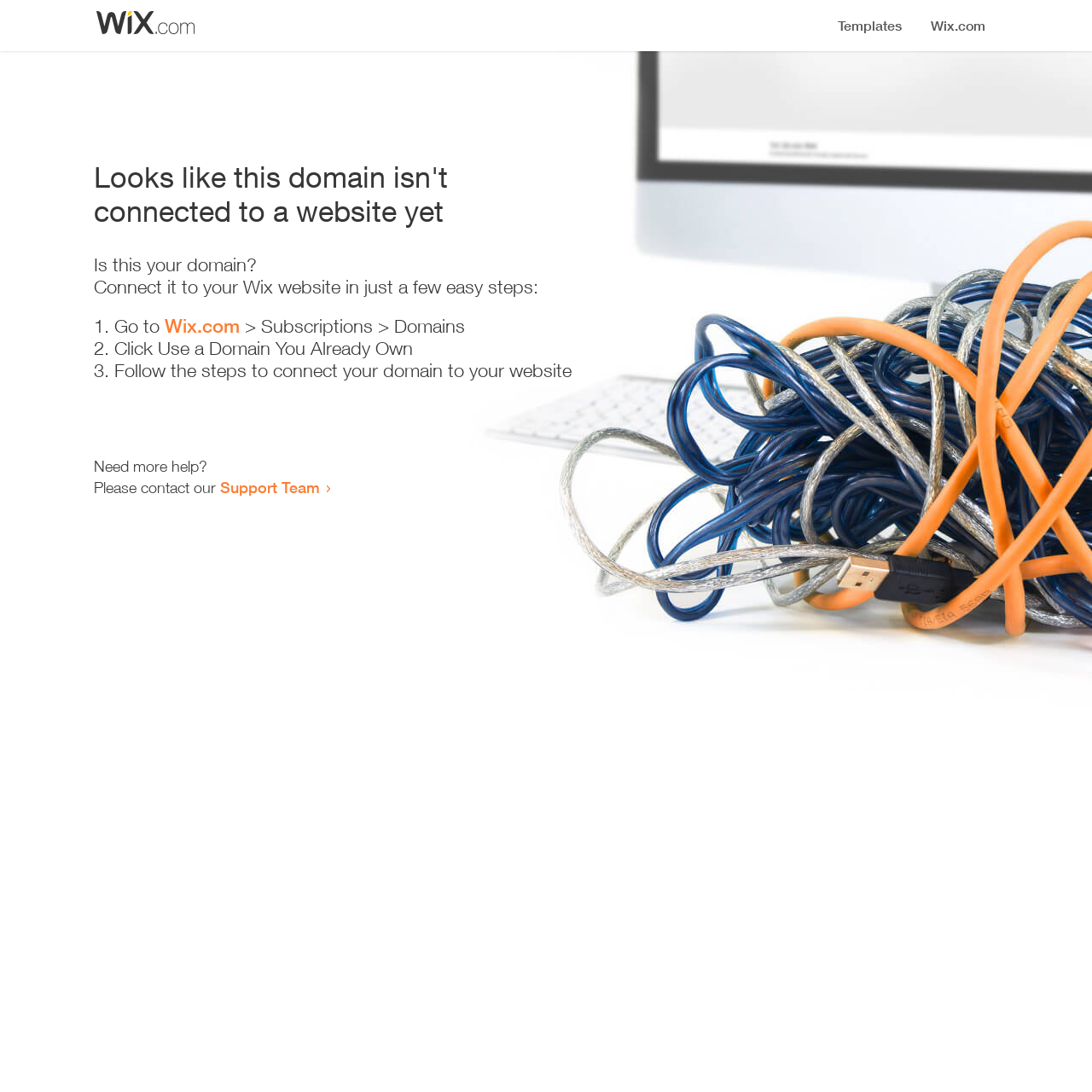Extract the primary header of the webpage and generate its text.

Looks like this domain isn't
connected to a website yet